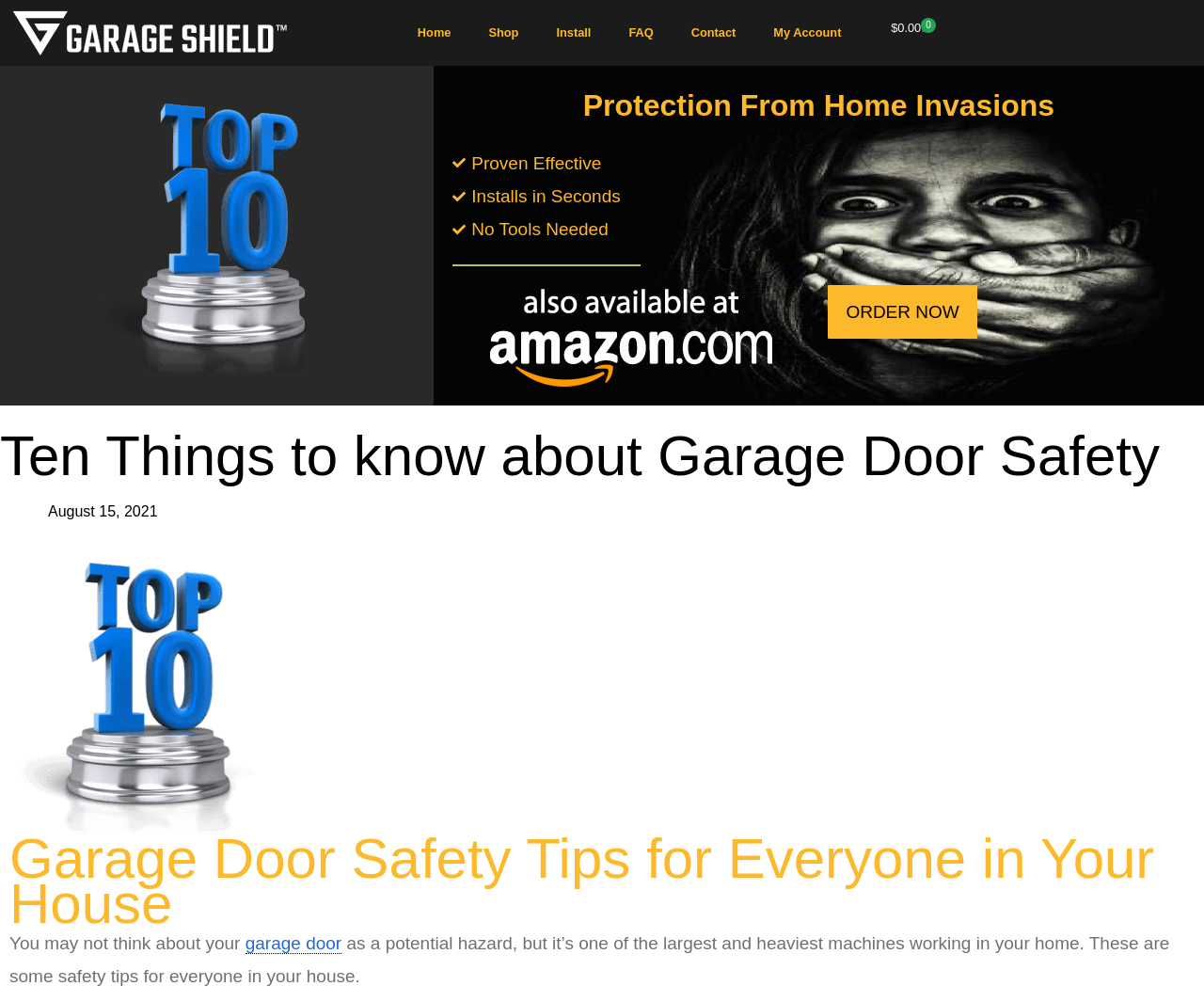What is the topic of the main content?
Please look at the screenshot and answer using one word or phrase.

Garage Door Safety